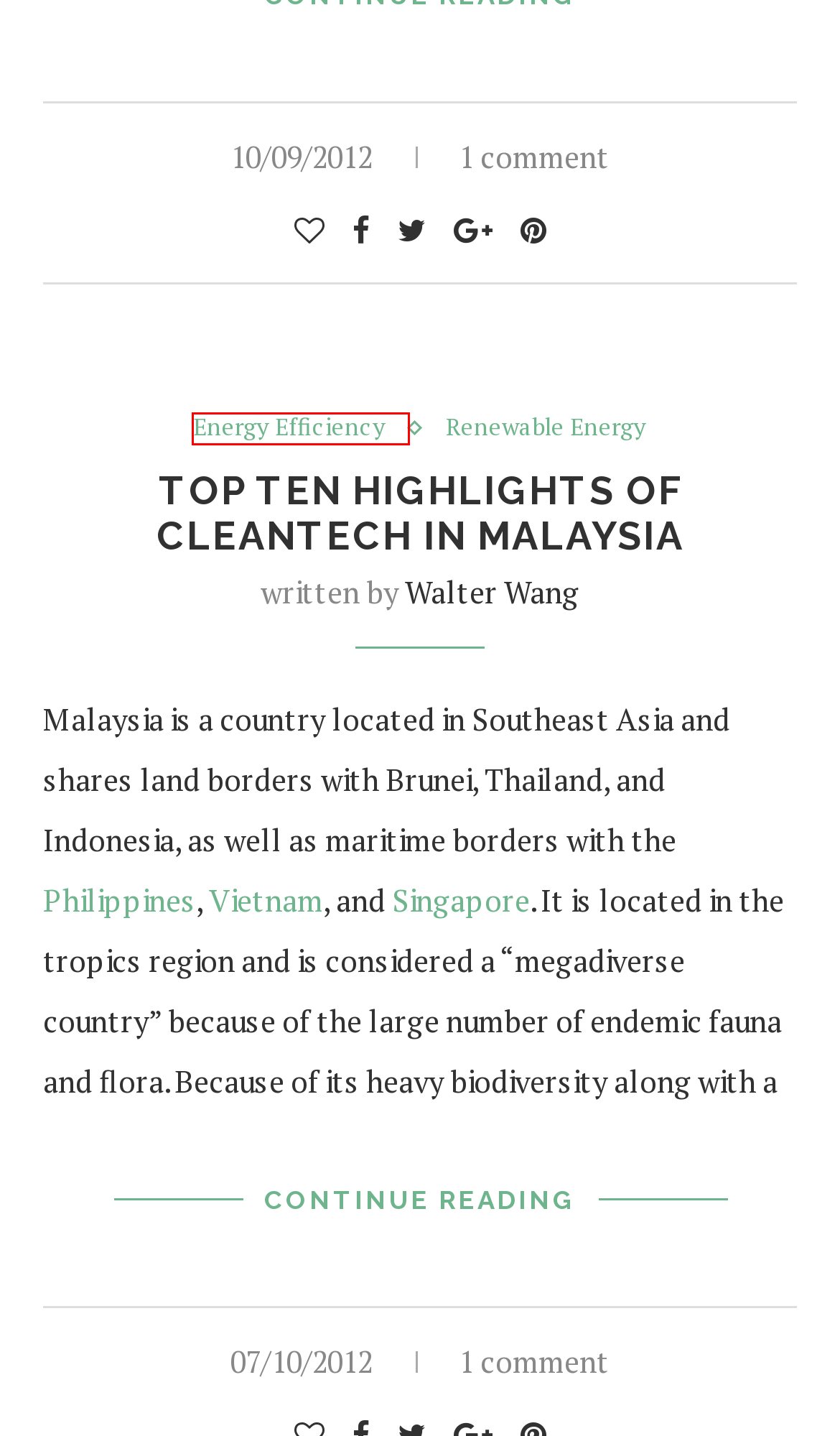Look at the screenshot of a webpage where a red rectangle bounding box is present. Choose the webpage description that best describes the new webpage after clicking the element inside the red bounding box. Here are the candidates:
A. Second-largest Palm Oil Company Commits to Preserving Valuable Forest – CleanTechies
B. Consumer Products Giants Commit to Deforestation-Free Palm Oil – CleanTechies
C. Top Ten Highlights of Cleantech in Malaysia – CleanTechies
D. Walter Wang – CleanTechies
E. Renewable Energy – CleanTechies
F. Energy Efficiency – CleanTechies
G. Log In ‹ CleanTechies — WordPress
H. A Huge Oil Palm Plantation Puts African Rainforest at Risk – CleanTechies

F